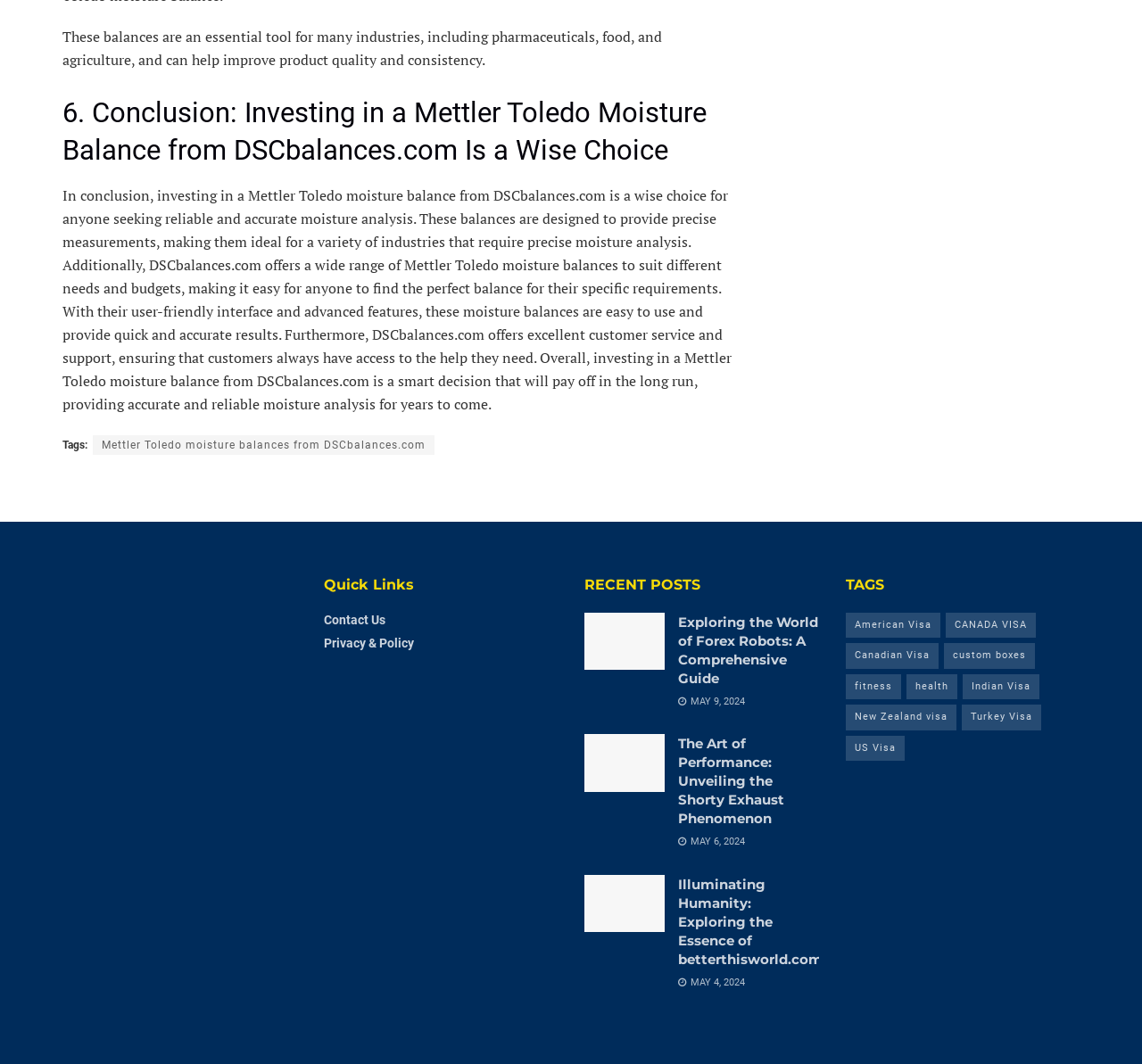What is the name of the company mentioned in the article?
Using the image as a reference, give an elaborate response to the question.

The name of the company mentioned in the article can be determined by reading the text, which mentions 'DSCbalances.com' as the source of Mettler Toledo moisture balances.